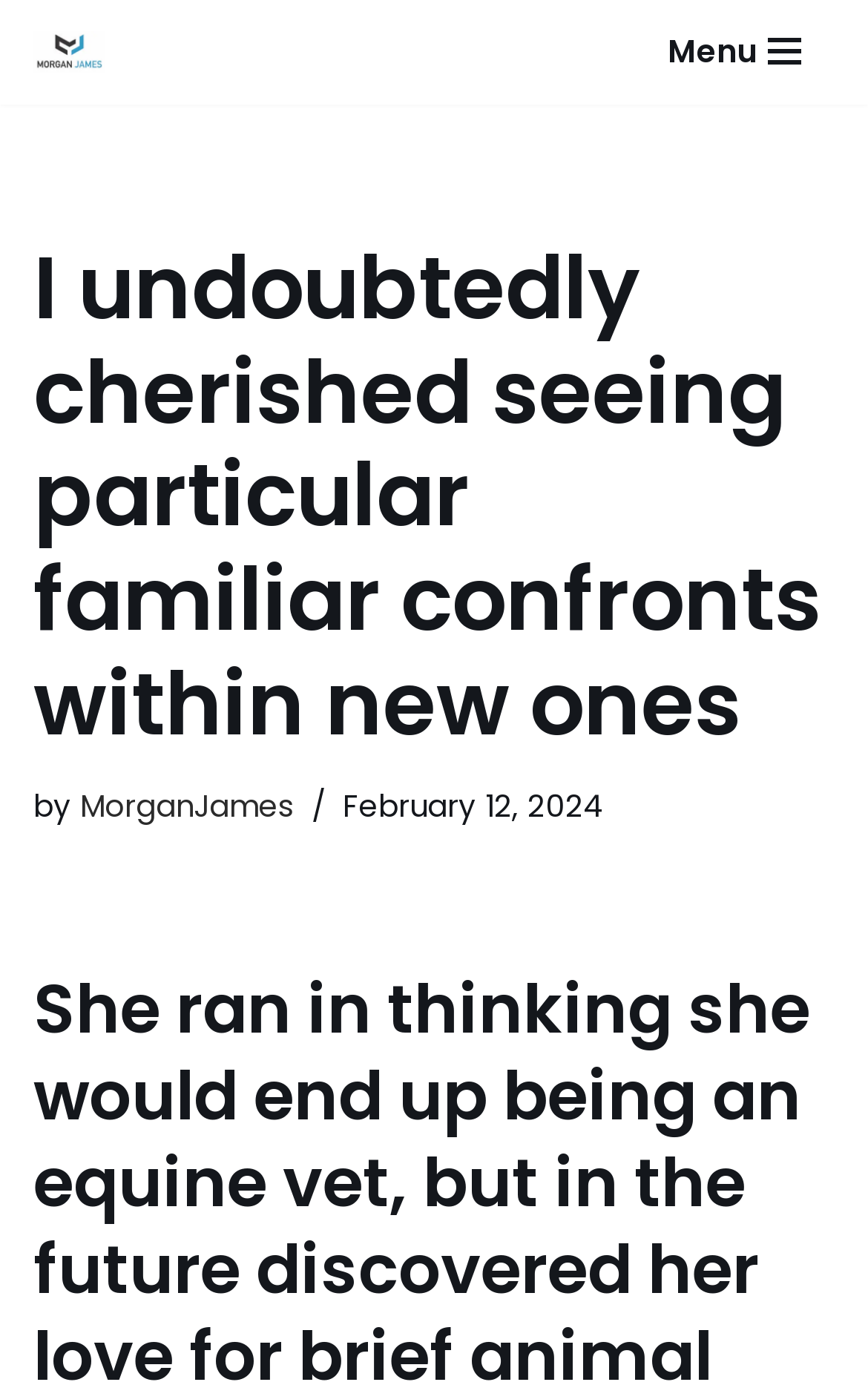Find the bounding box of the UI element described as: "Skip to content". The bounding box coordinates should be given as four float values between 0 and 1, i.e., [left, top, right, bottom].

[0.0, 0.052, 0.077, 0.084]